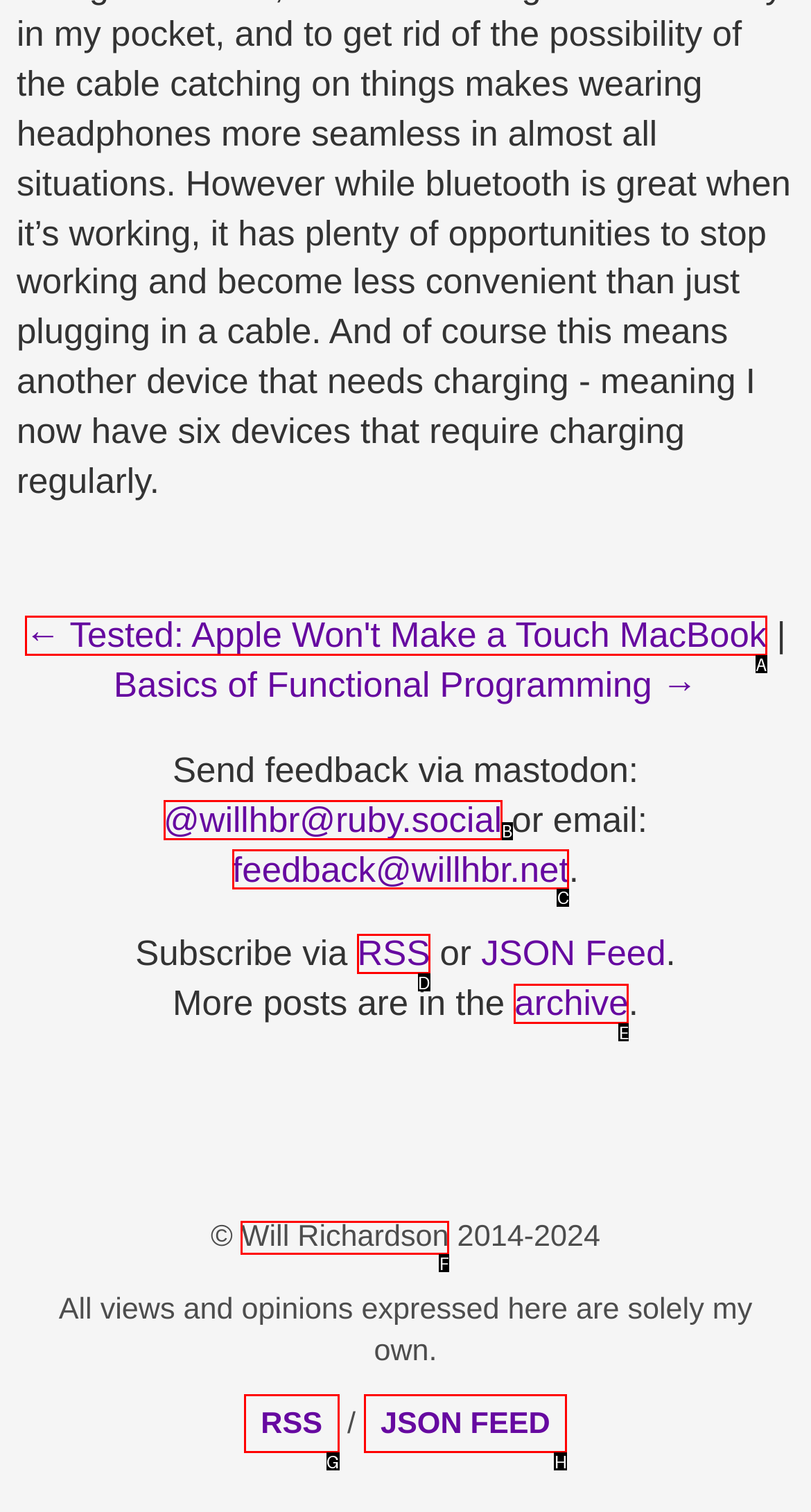Determine which option you need to click to execute the following task: View the archive. Provide your answer as a single letter.

E